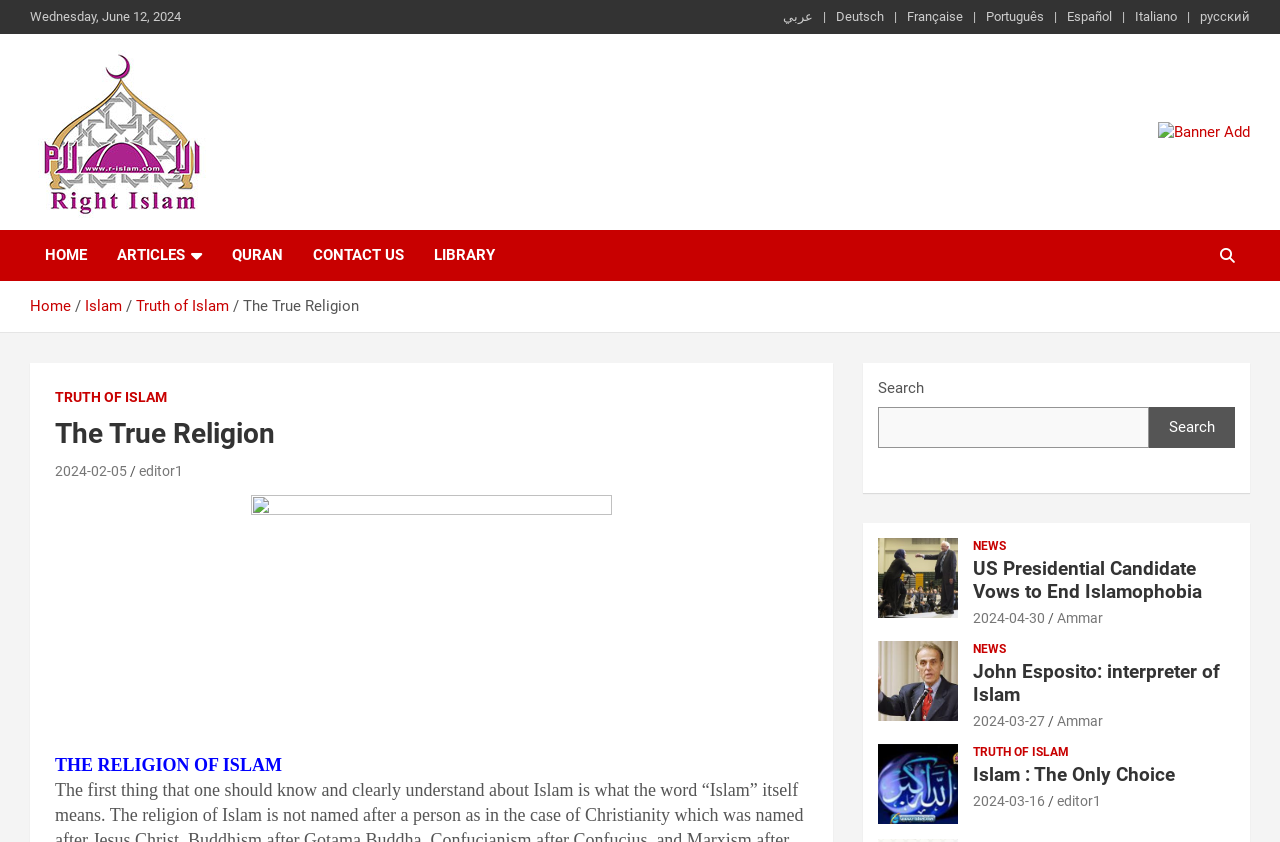Pinpoint the bounding box coordinates of the element to be clicked to execute the instruction: "Visit Food Business Africa Magazine homepage".

None